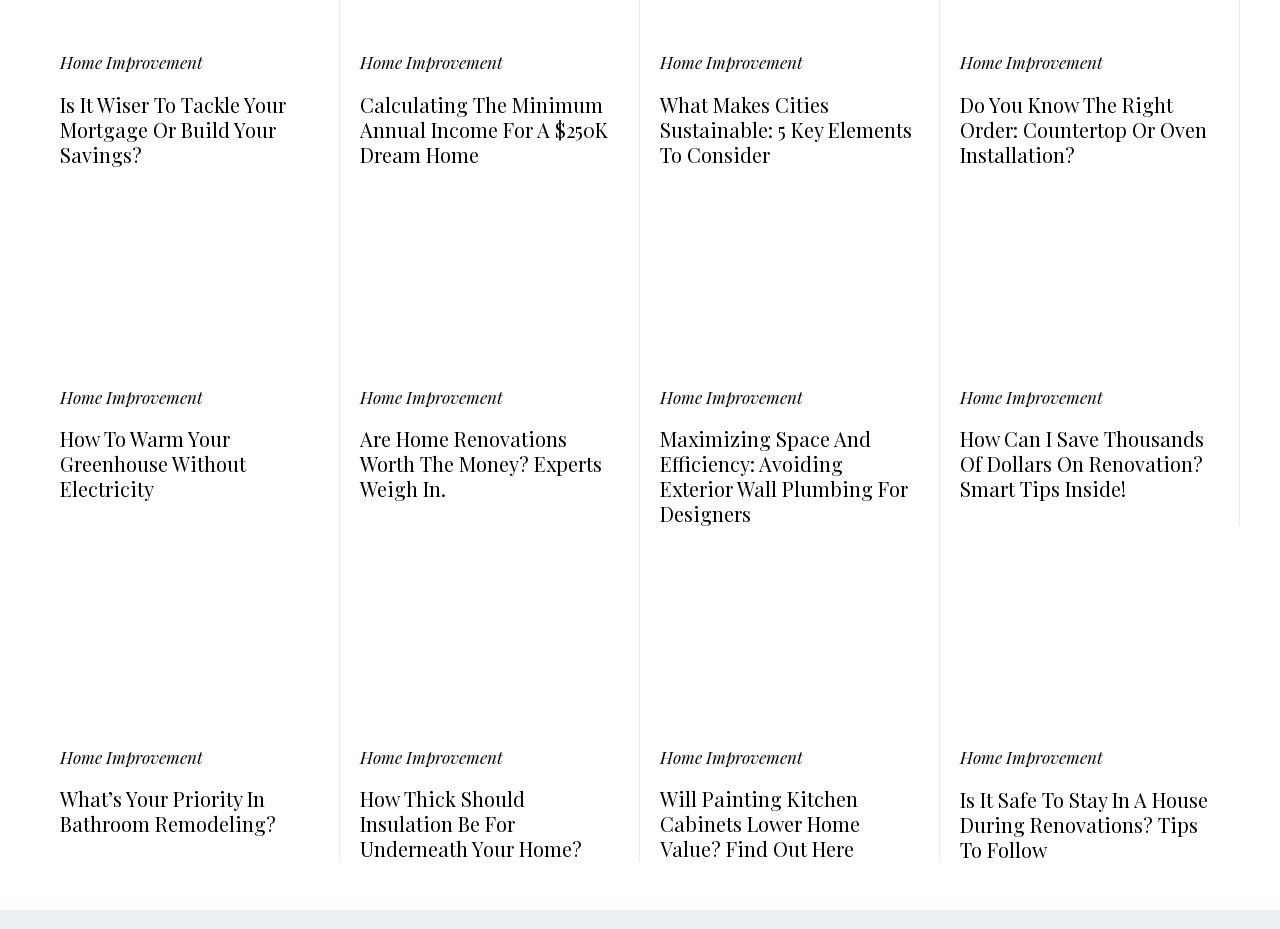Highlight the bounding box coordinates of the region I should click on to meet the following instruction: "Read 'How To Warm Your Greenhouse Without Electricity' article".

[0.047, 0.458, 0.192, 0.541]